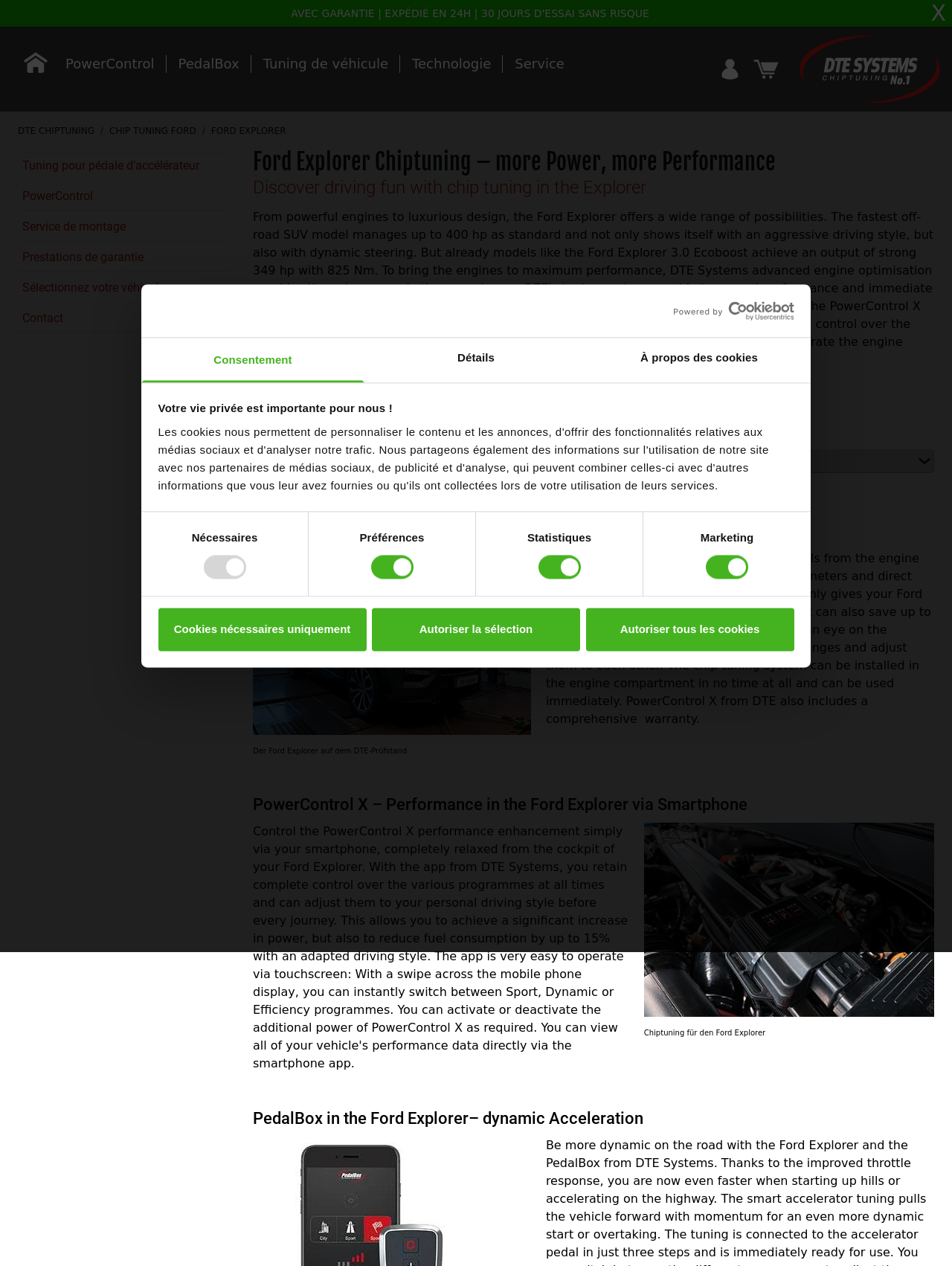Can you find and generate the webpage's heading?

Ford Explorer Chiptuning – more Power, more Performance